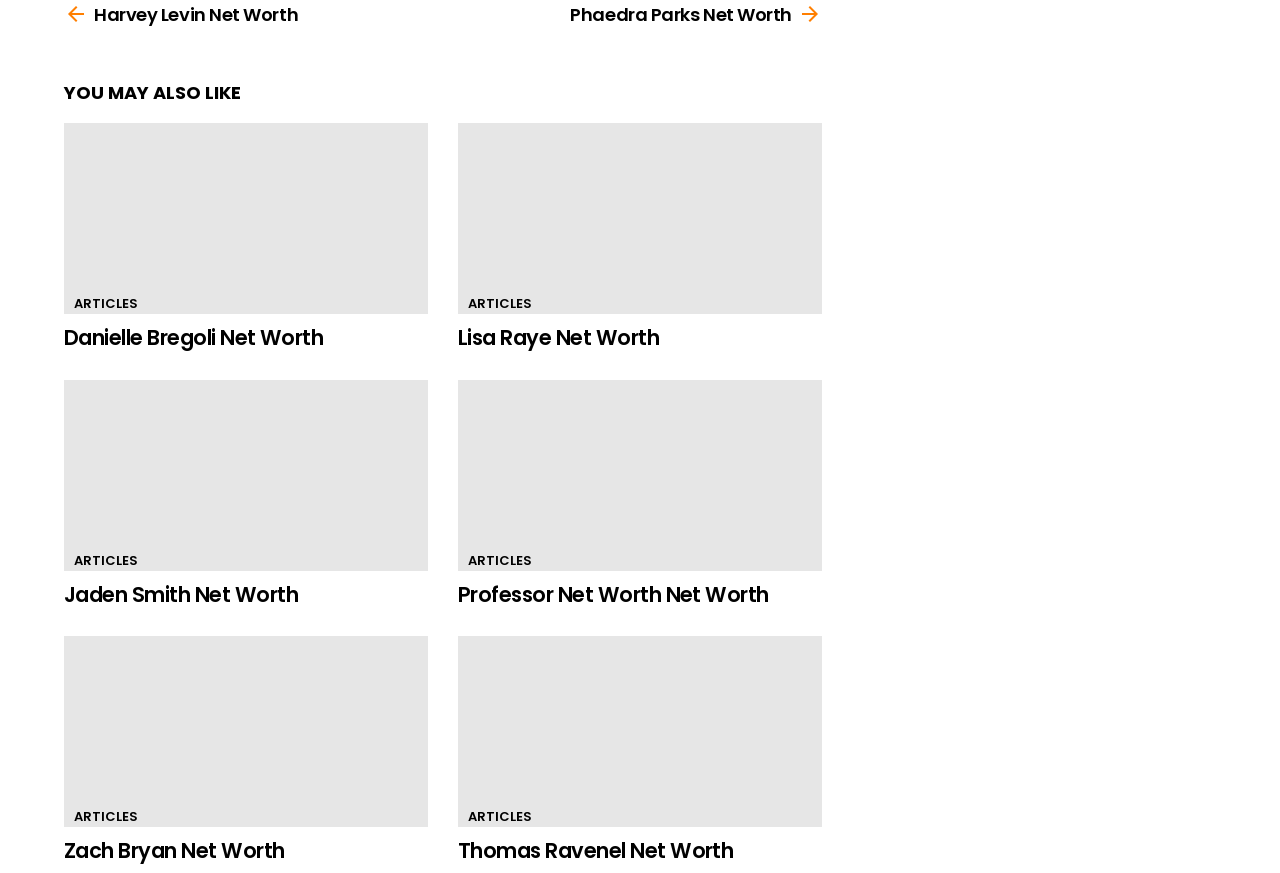Find the bounding box coordinates of the clickable area required to complete the following action: "View Danielle Bregoli's net worth".

[0.05, 0.141, 0.334, 0.36]